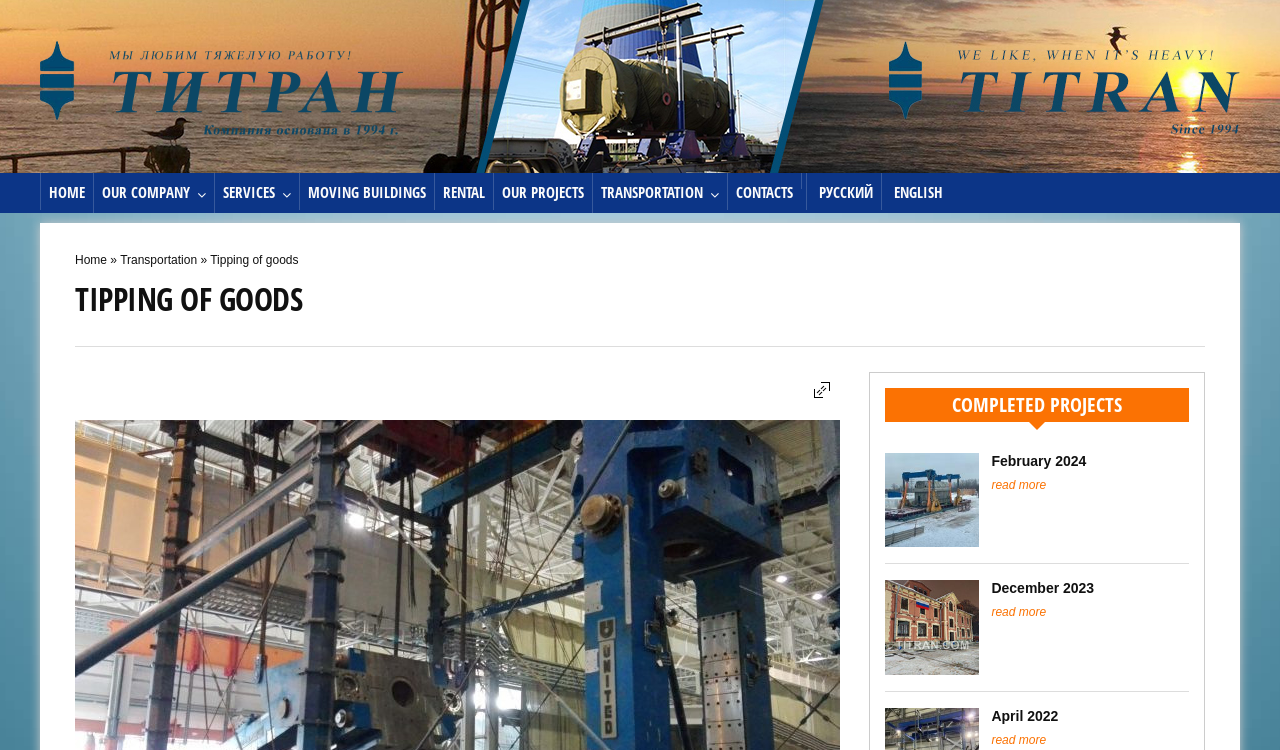What is the topic of the webpage?
Examine the screenshot and reply with a single word or phrase.

Tipping of goods